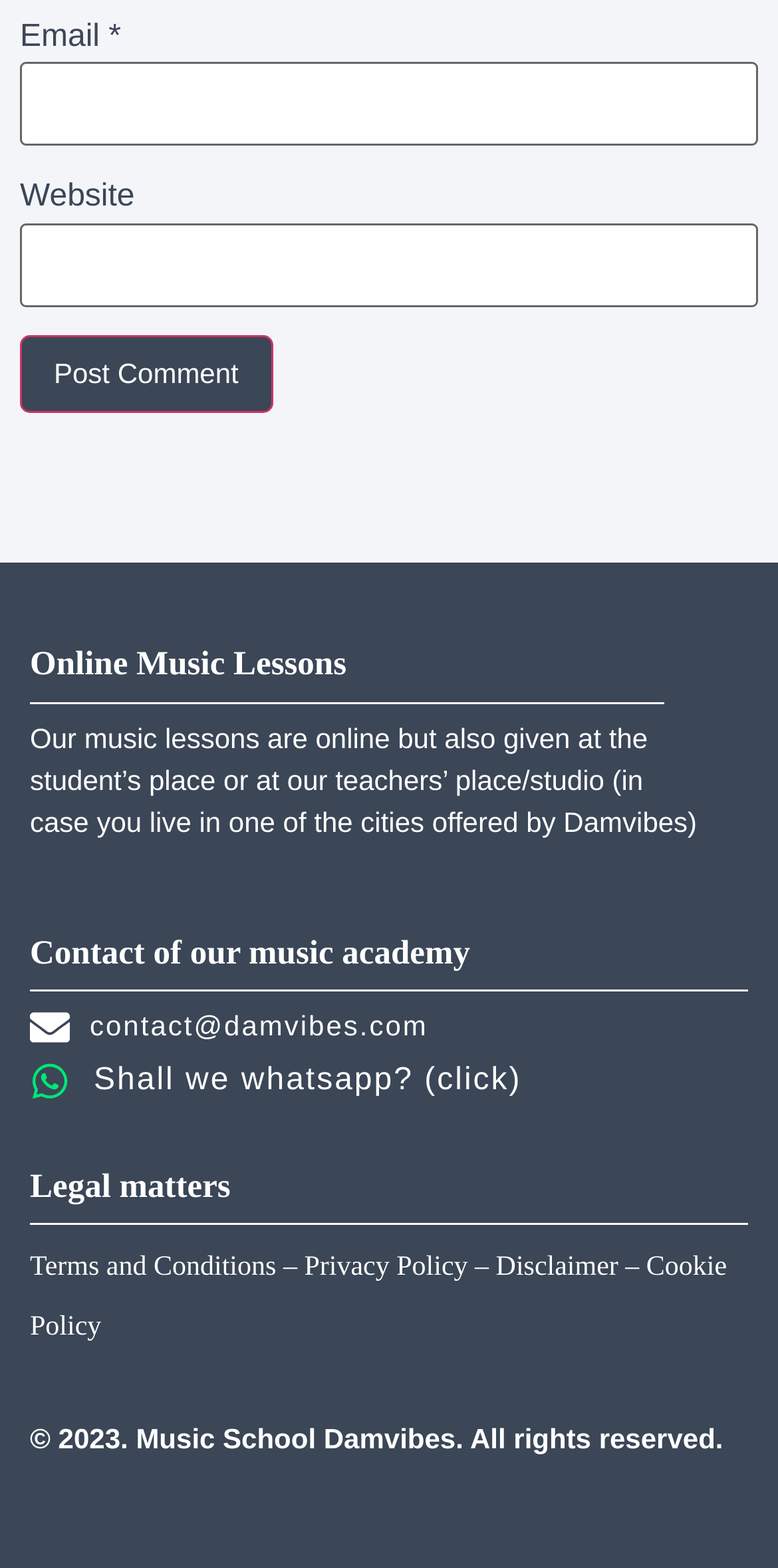Based on what you see in the screenshot, provide a thorough answer to this question: What is the alternative way to contact the music academy besides email?

Besides email, the music academy can be contacted through WhatsApp, as indicated by the link 'Shall we whatsapp? (click)' in the 'Contact of our music academy' section.